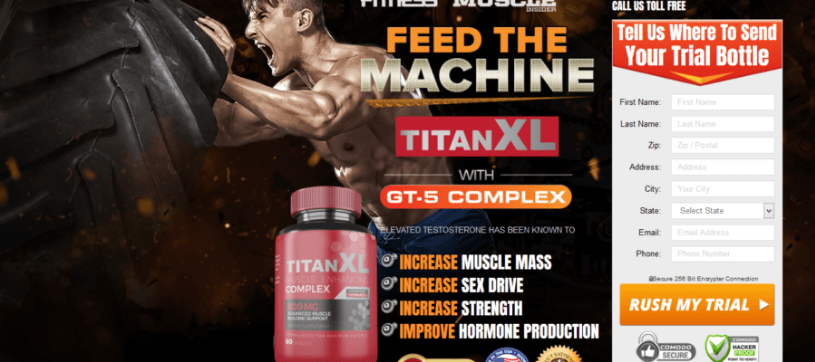Provide a comprehensive description of the image.

The image showcases a dynamic advertisement for Titan XL, a fitness supplement tailored for muscle enhancement. A muscular man, depicted in mid-action, is emphasizing a vigorous workout with the bold directive "FEED THE MACHINE" prominently displayed above him. The Titan XL product is highlighted in the center, featuring a striking red bottle labeled "TITANXL with GT-5 COMPLEX," indicating its testosterone-boosting potential. Surrounding the product are key benefits such as "INCREASE MUSCLE MASS," "INCREASE SEX DRIVE," "INCREASE STRENGTH," and "IMPROVE HORMONE PRODUCTION," which are aimed at enticing potential customers to enhance their physical performance. The campaign encourages viewers to act quickly by suggesting they "RUSH MY TRIAL," reinforcing a sense of urgency. Overall, the image captures the essence of strength, vitality, and the promise of transformation through the Titan XL supplement.